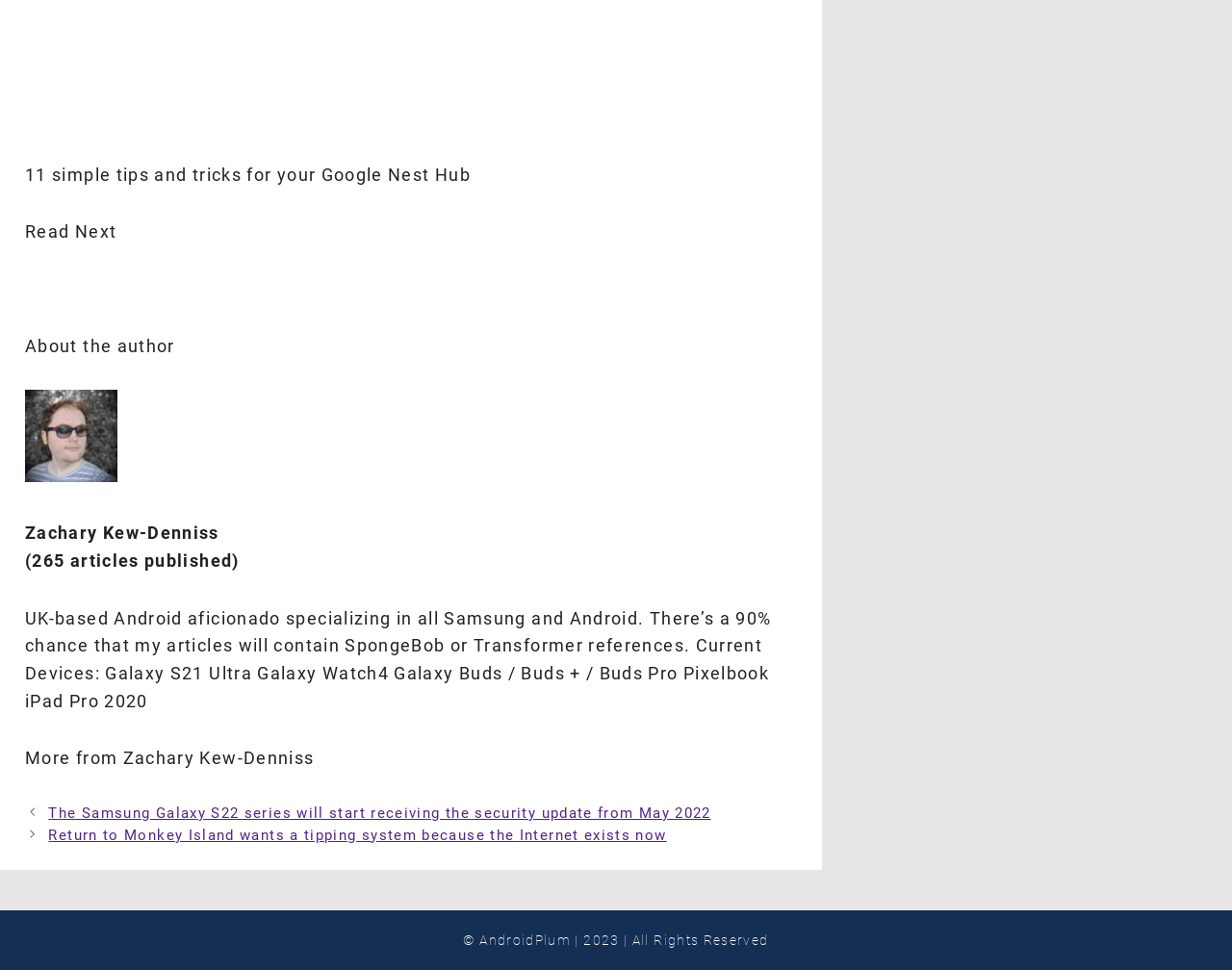Examine the image and give a thorough answer to the following question:
What is the author's name?

The author's name can be found in the section 'About the author' where it is written as 'Zachary Kew-Denniss'.